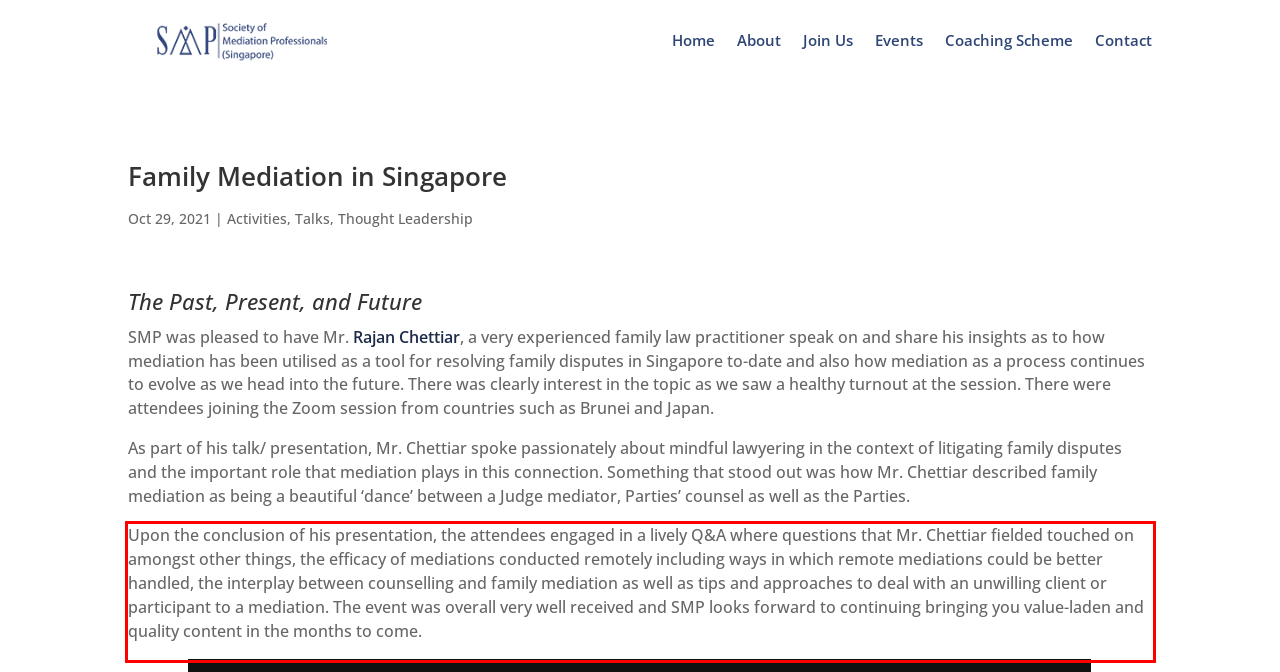Examine the webpage screenshot, find the red bounding box, and extract the text content within this marked area.

Upon the conclusion of his presentation, the attendees engaged in a lively Q&A where questions that Mr. Chettiar fielded touched on amongst other things, the efficacy of mediations conducted remotely including ways in which remote mediations could be better handled, the interplay between counselling and family mediation as well as tips and approaches to deal with an unwilling client or participant to a mediation. The event was overall very well received and SMP looks forward to continuing bringing you value-laden and quality content in the months to come.